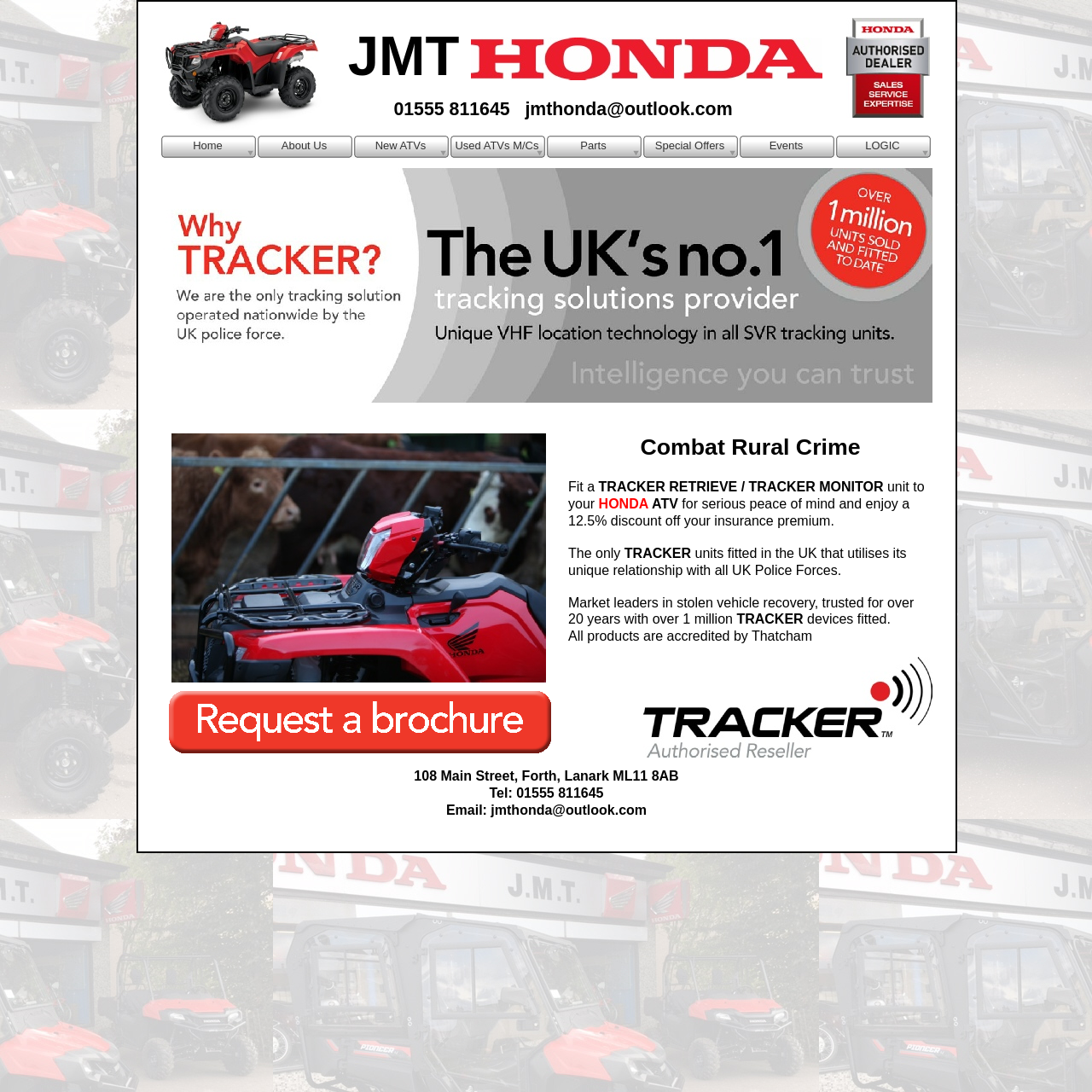Please determine the bounding box coordinates of the element's region to click in order to carry out the following instruction: "Click New ATVs". The coordinates should be four float numbers between 0 and 1, i.e., [left, top, right, bottom].

[0.324, 0.124, 0.411, 0.145]